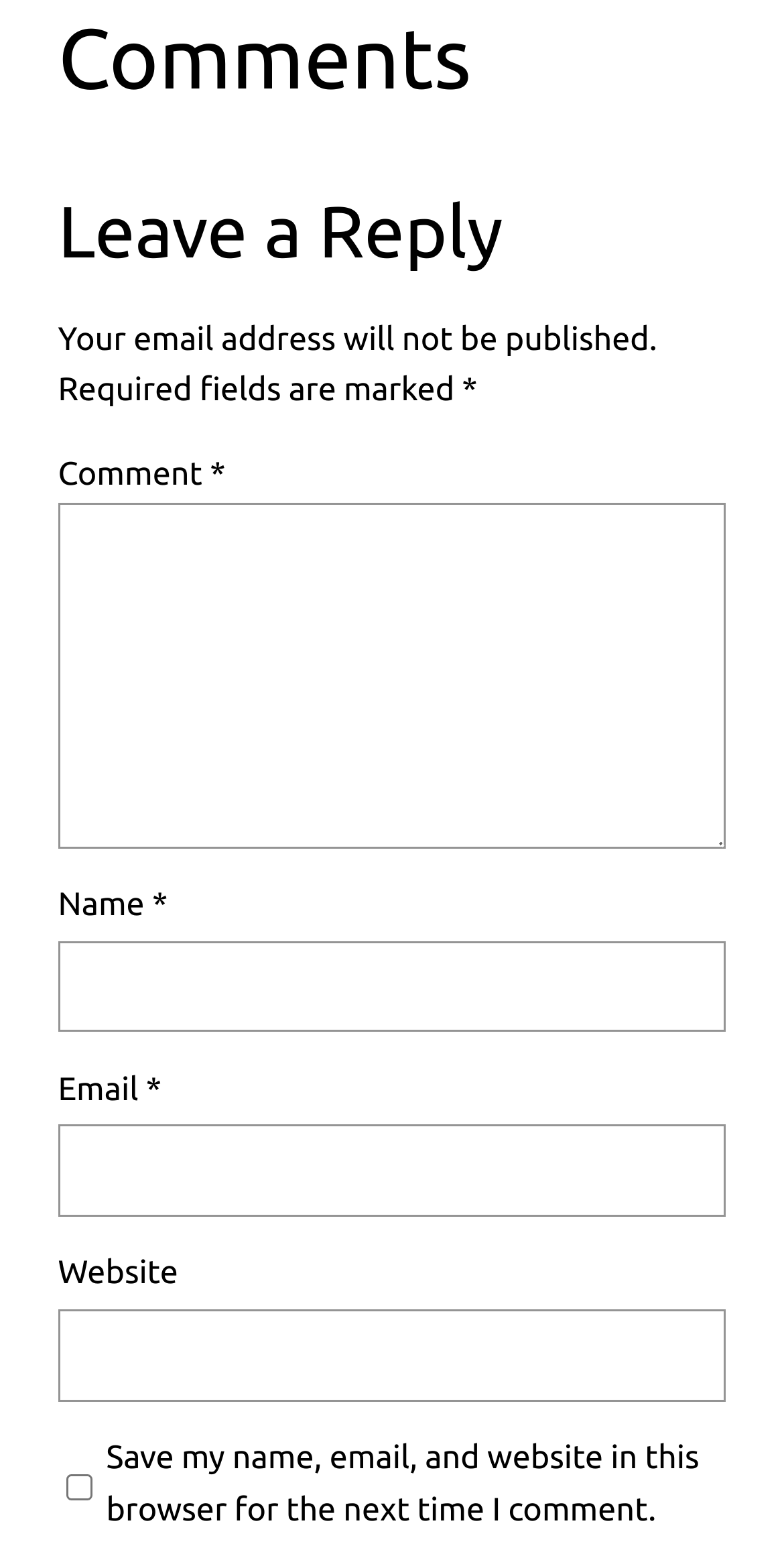What is the label of the first text field in the comment form?
From the screenshot, supply a one-word or short-phrase answer.

Comment